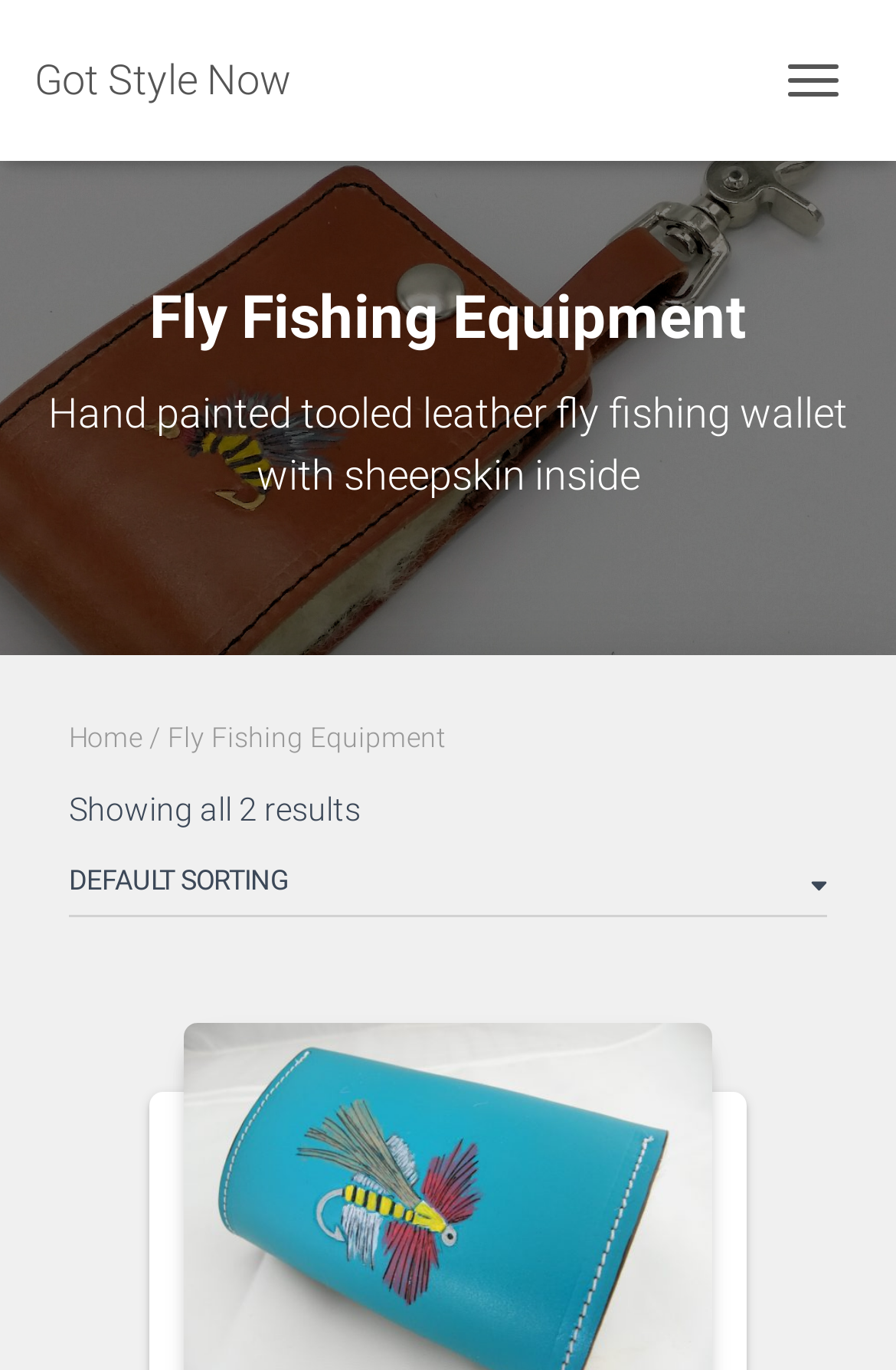Provide the bounding box coordinates of the HTML element this sentence describes: "Home". The bounding box coordinates consist of four float numbers between 0 and 1, i.e., [left, top, right, bottom].

[0.077, 0.528, 0.159, 0.551]